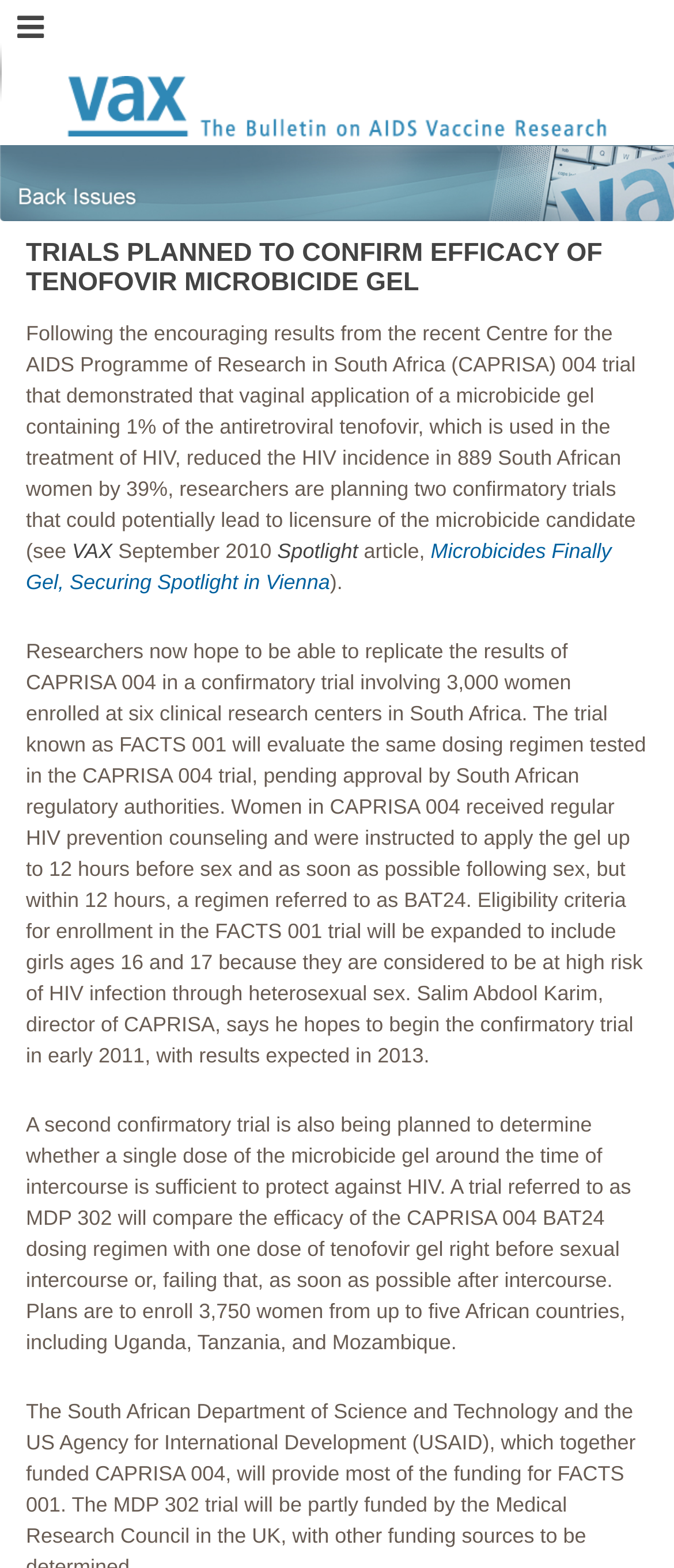What is the name of the trial mentioned in the article?
Your answer should be a single word or phrase derived from the screenshot.

FACTS 001